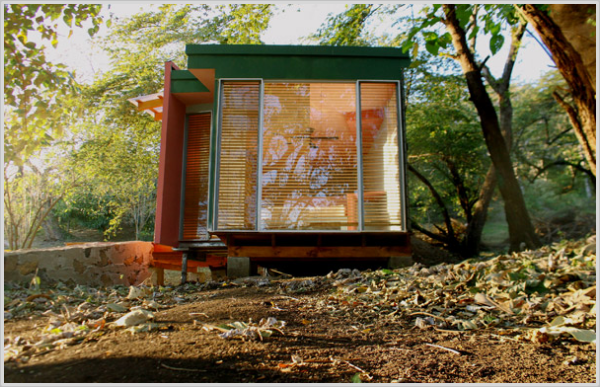Provide a single word or phrase answer to the question: 
What is the ambiance of the cabin?

Serene